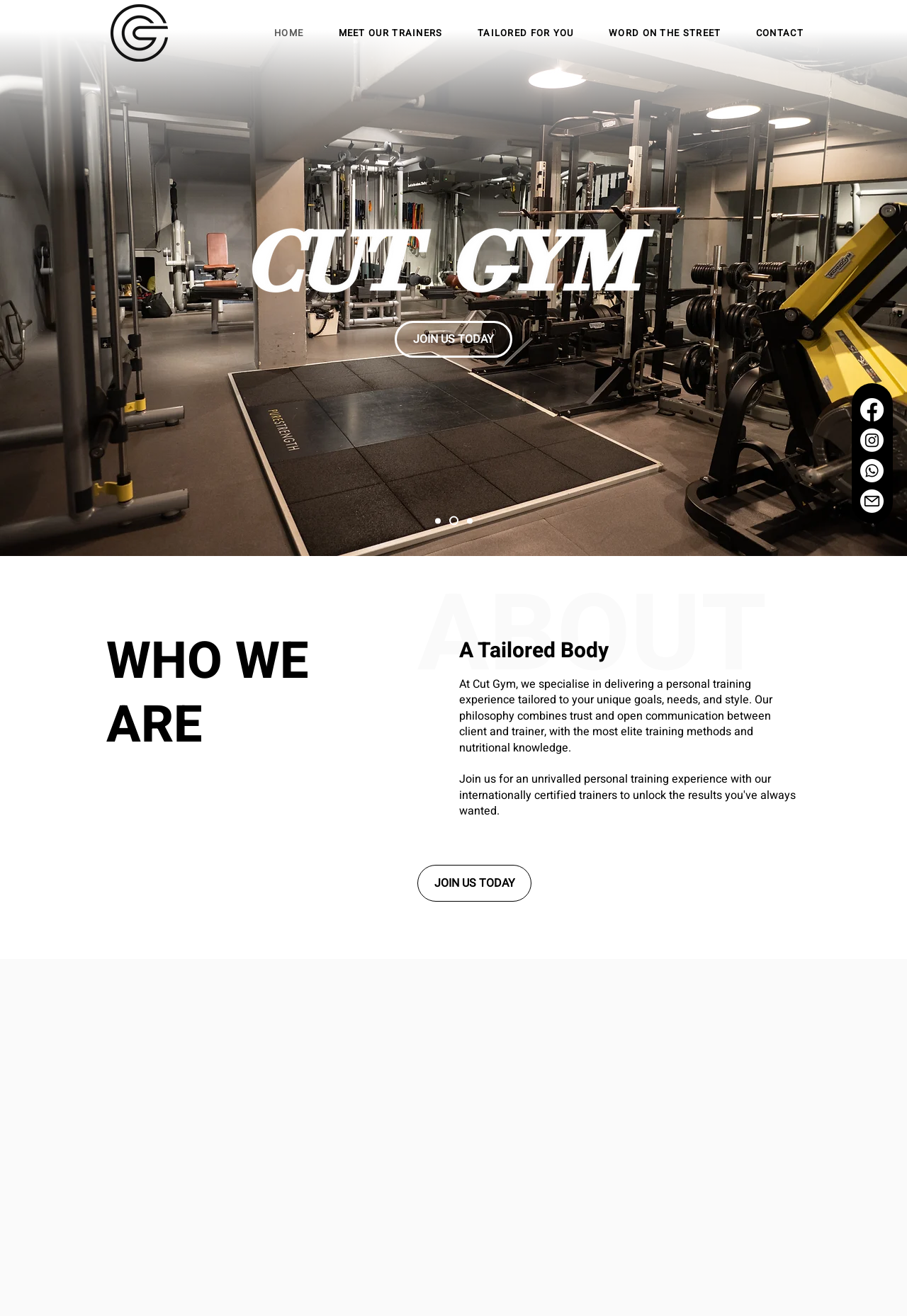Highlight the bounding box coordinates of the element that should be clicked to carry out the following instruction: "Click the 'JOIN US TODAY' button". The coordinates must be given as four float numbers ranging from 0 to 1, i.e., [left, top, right, bottom].

[0.435, 0.244, 0.565, 0.272]